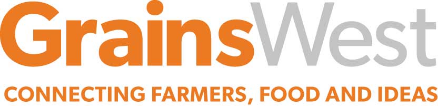What is the tagline of GrainsWest?
Provide a comprehensive and detailed answer to the question.

The tagline of GrainsWest is located beneath the name in the logo, and it reads 'CONNECTING FARMERS, FOOD AND IDEAS', which reflects the publication's mission.